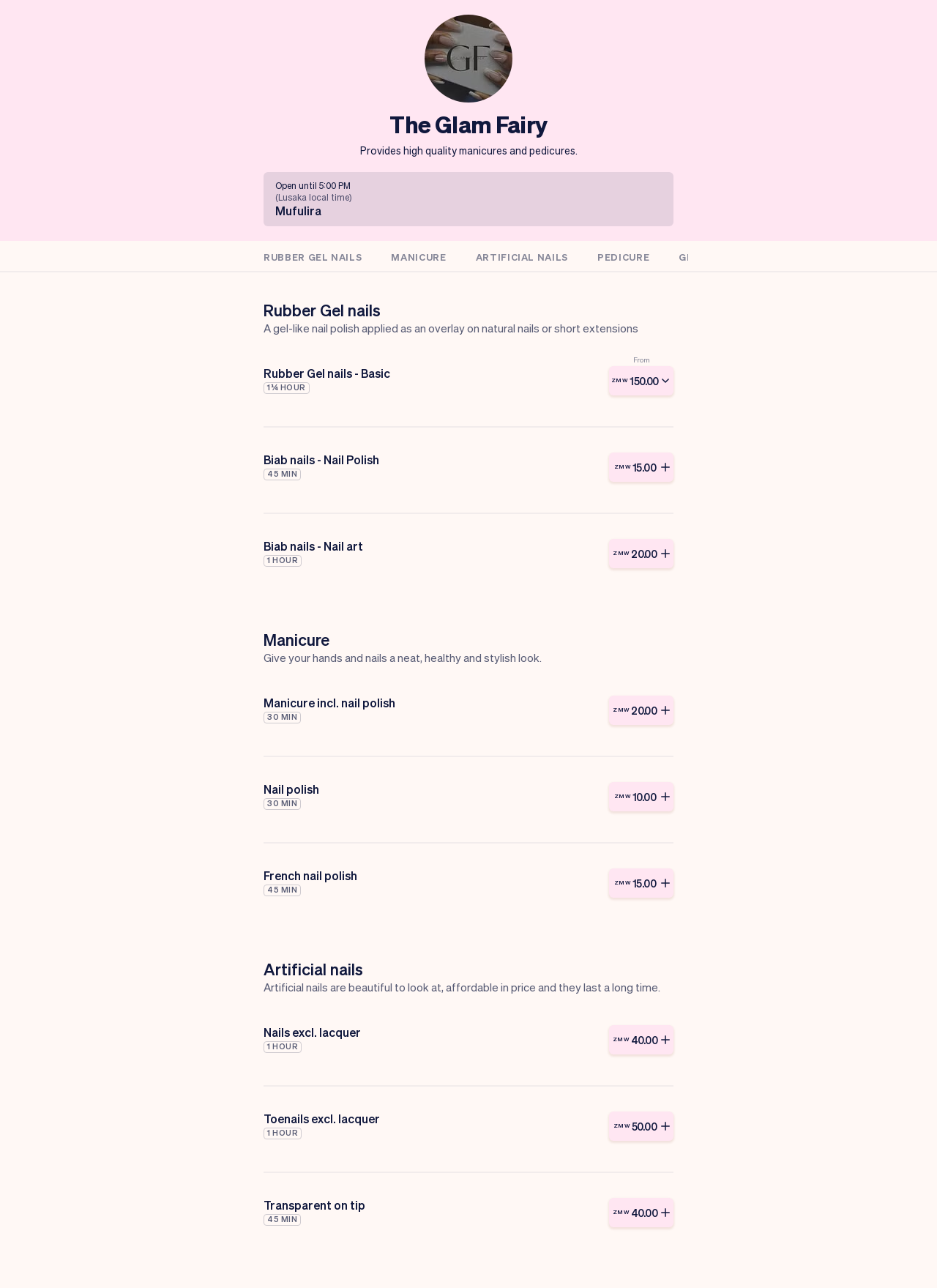What is the price of the Rubber Gel nails - Basic service? From the image, respond with a single word or brief phrase.

ZMW 150.00